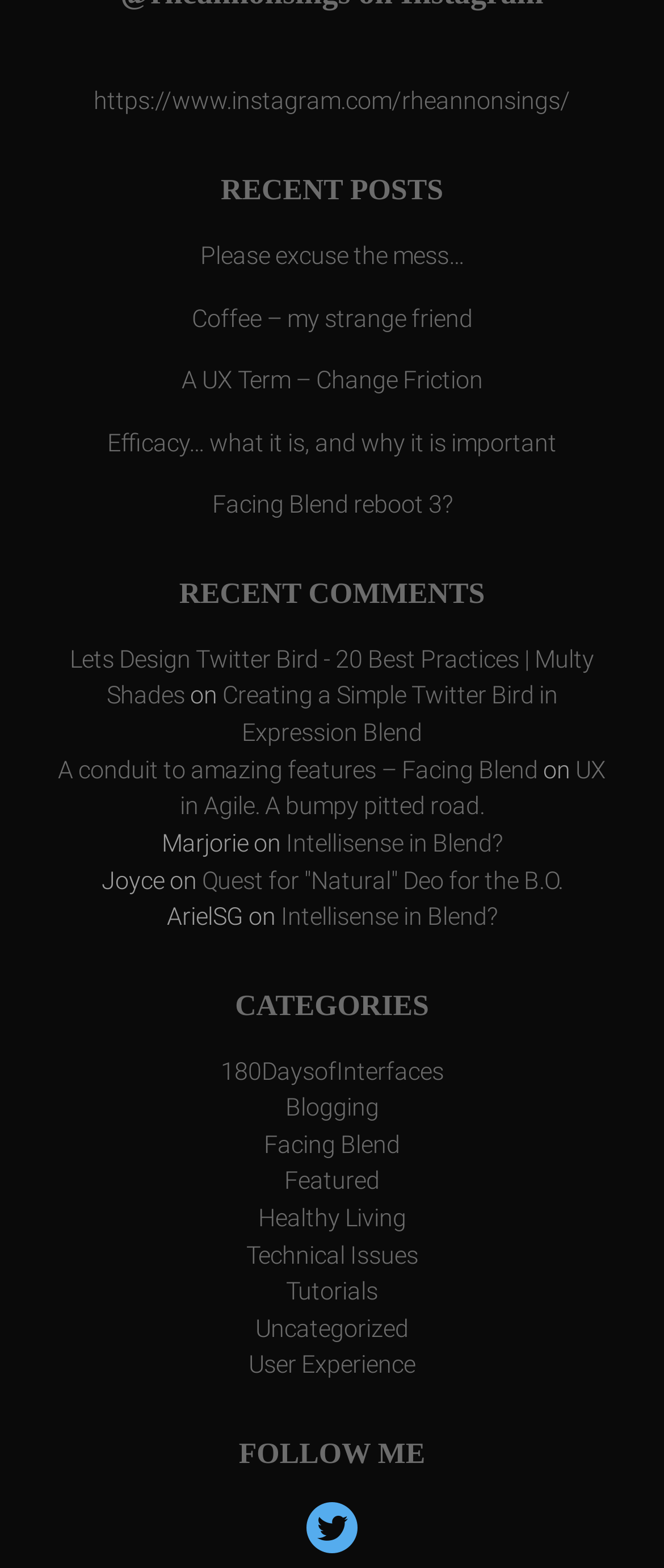Identify the bounding box coordinates necessary to click and complete the given instruction: "Explore Anu Heikkilä's publications".

None